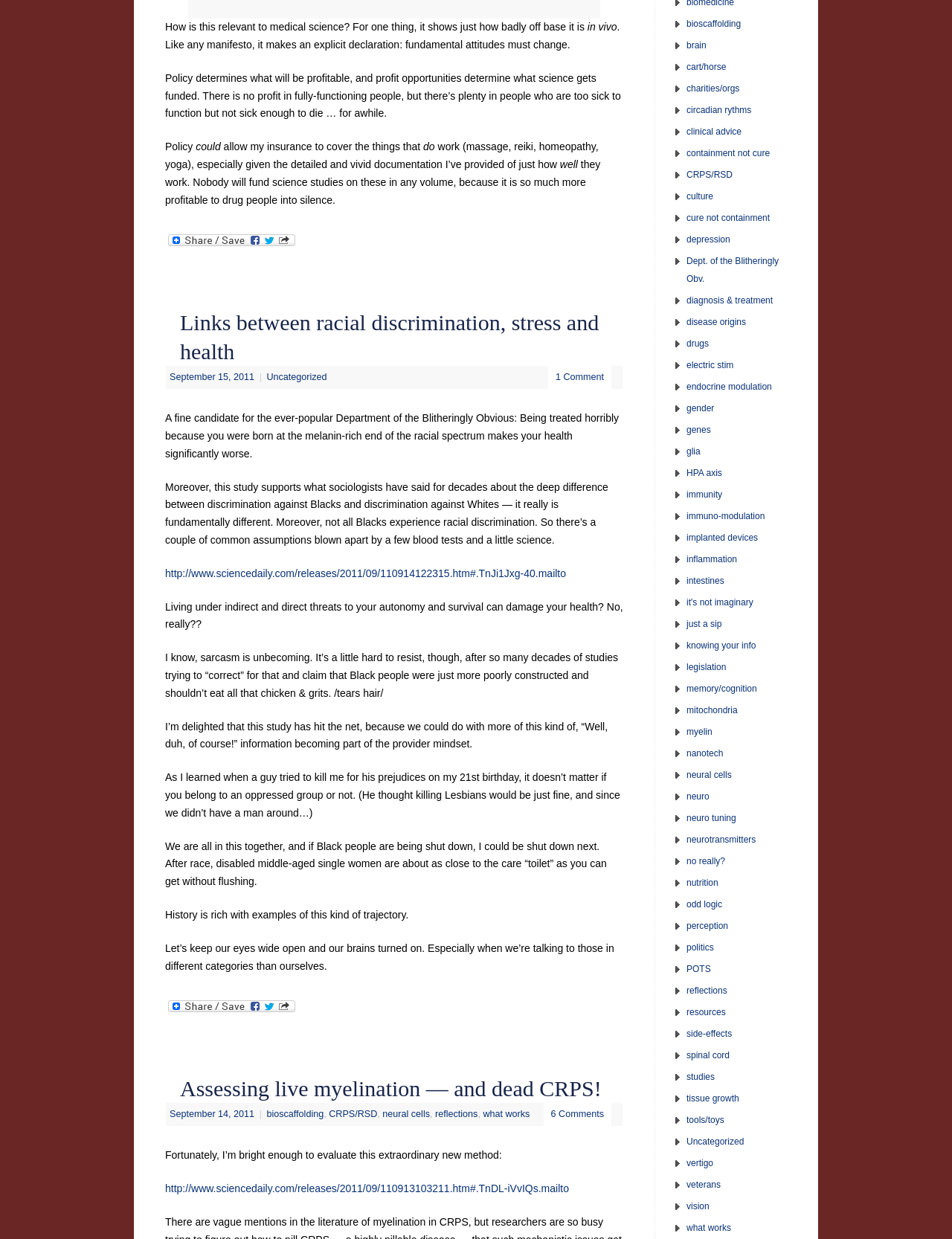What is the purpose of the 'Share' link?
Based on the visual details in the image, please answer the question thoroughly.

I inferred the answer by looking at the 'Share' link, which is located at the top and bottom of the webpage. The link has an image with the text 'Share', indicating that it is used to share the article.